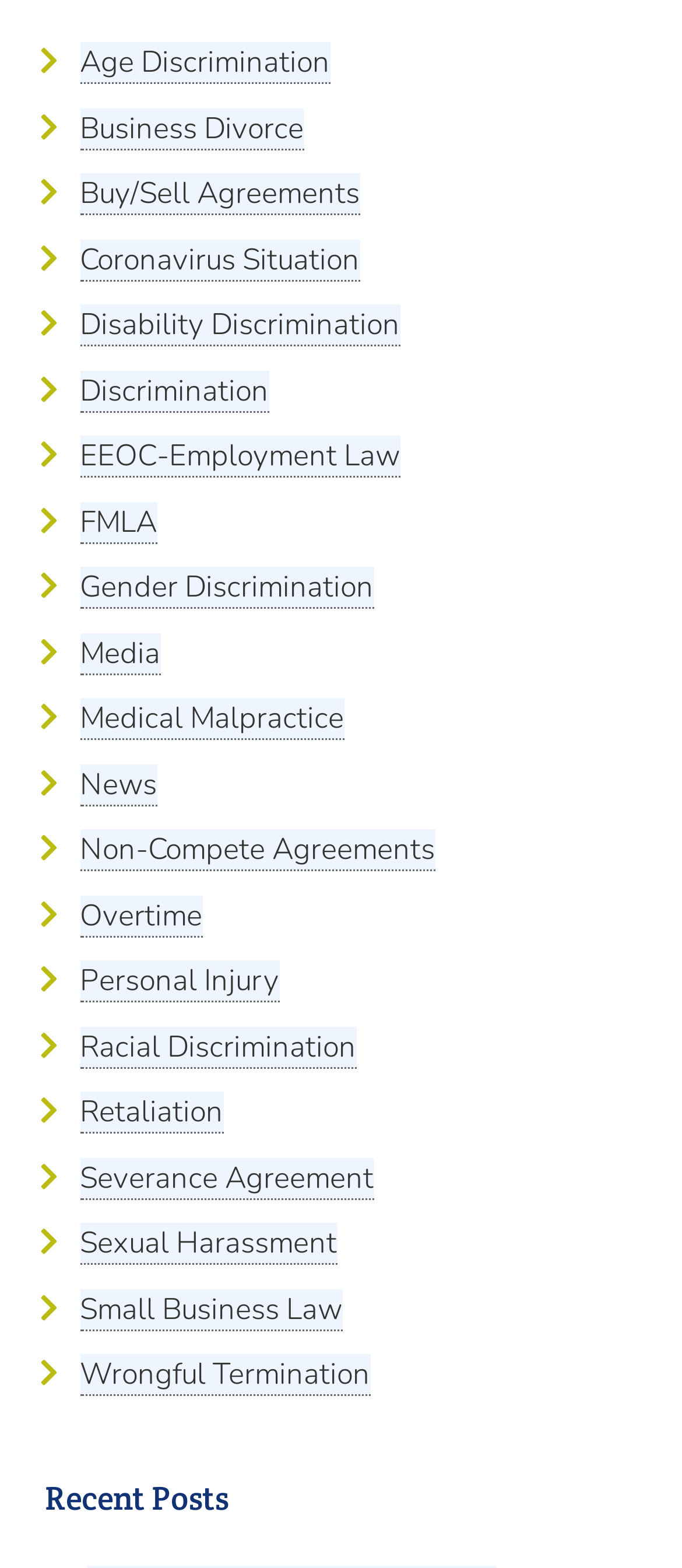Provide a brief response to the question using a single word or phrase: 
What is the topic of the link at the top left?

Age Discrimination